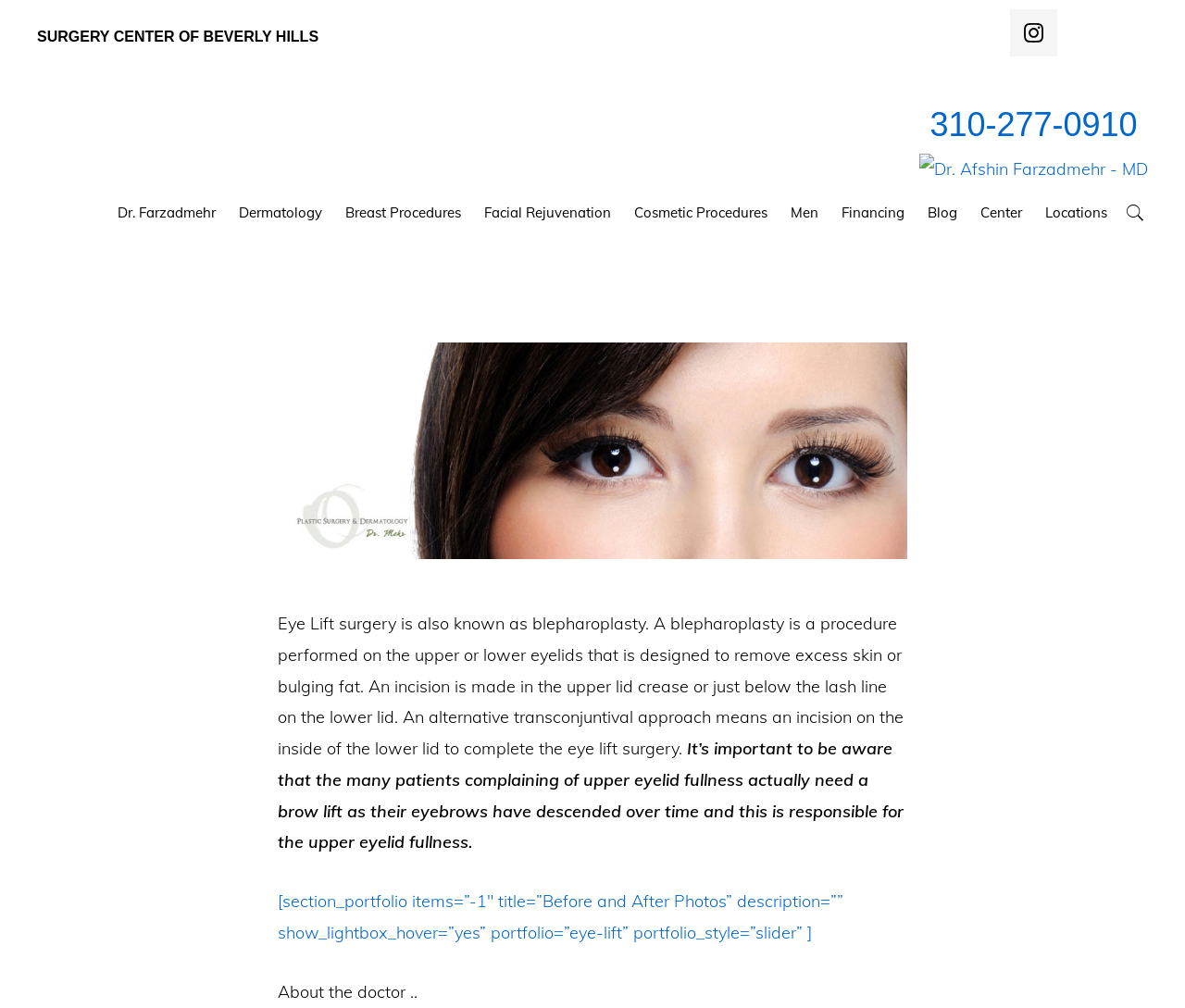Examine the image and give a thorough answer to the following question:
What is the name of the doctor?

I found the doctor's name by looking at the links and images on the webpage. There is a link with the text 'Dr. Afshin Farzadmehr - MD' and an image with the same text, which suggests that this is the doctor's name.